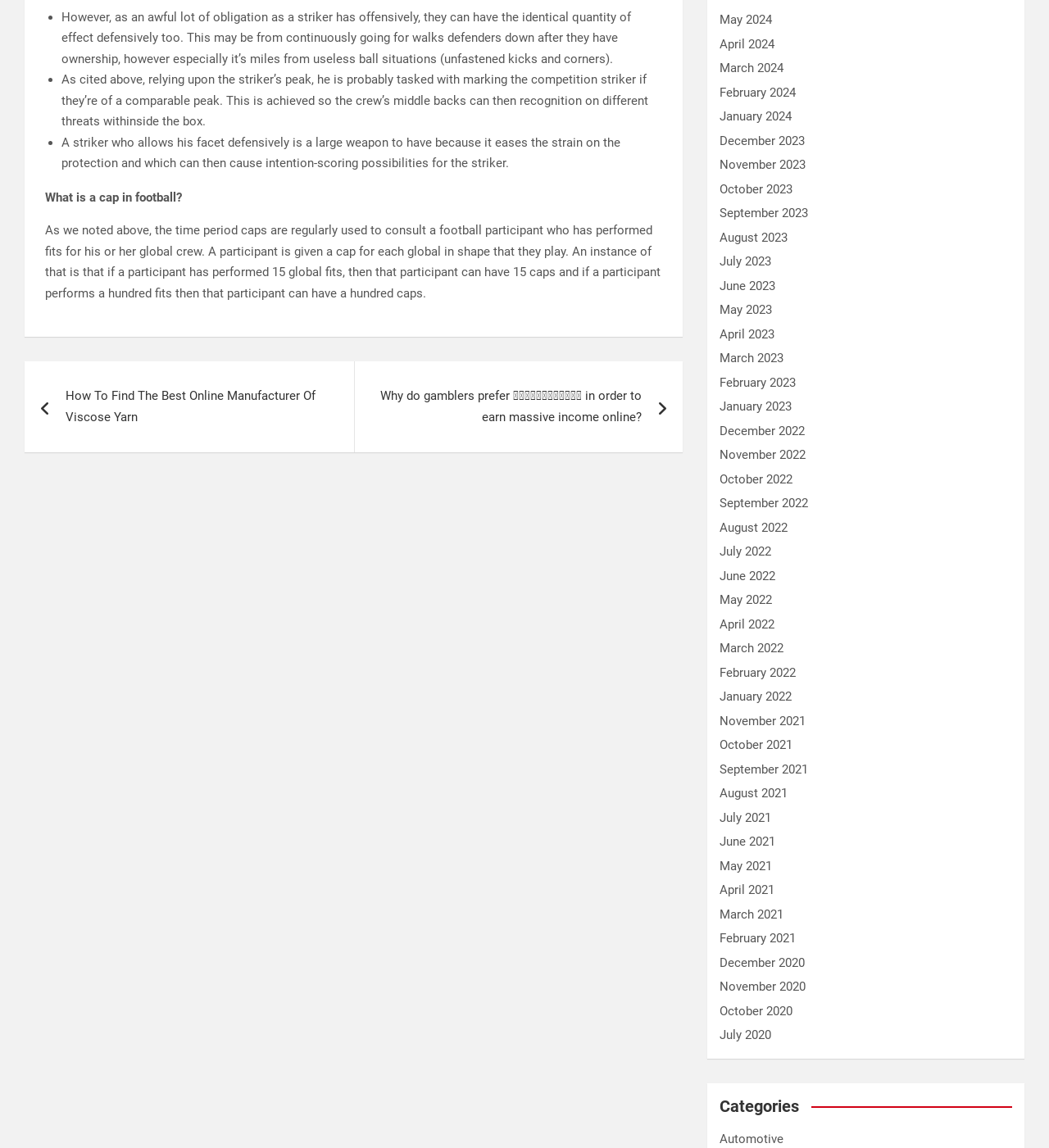What is the earliest month listed in the archive section?
Look at the screenshot and respond with one word or a short phrase.

December 2020